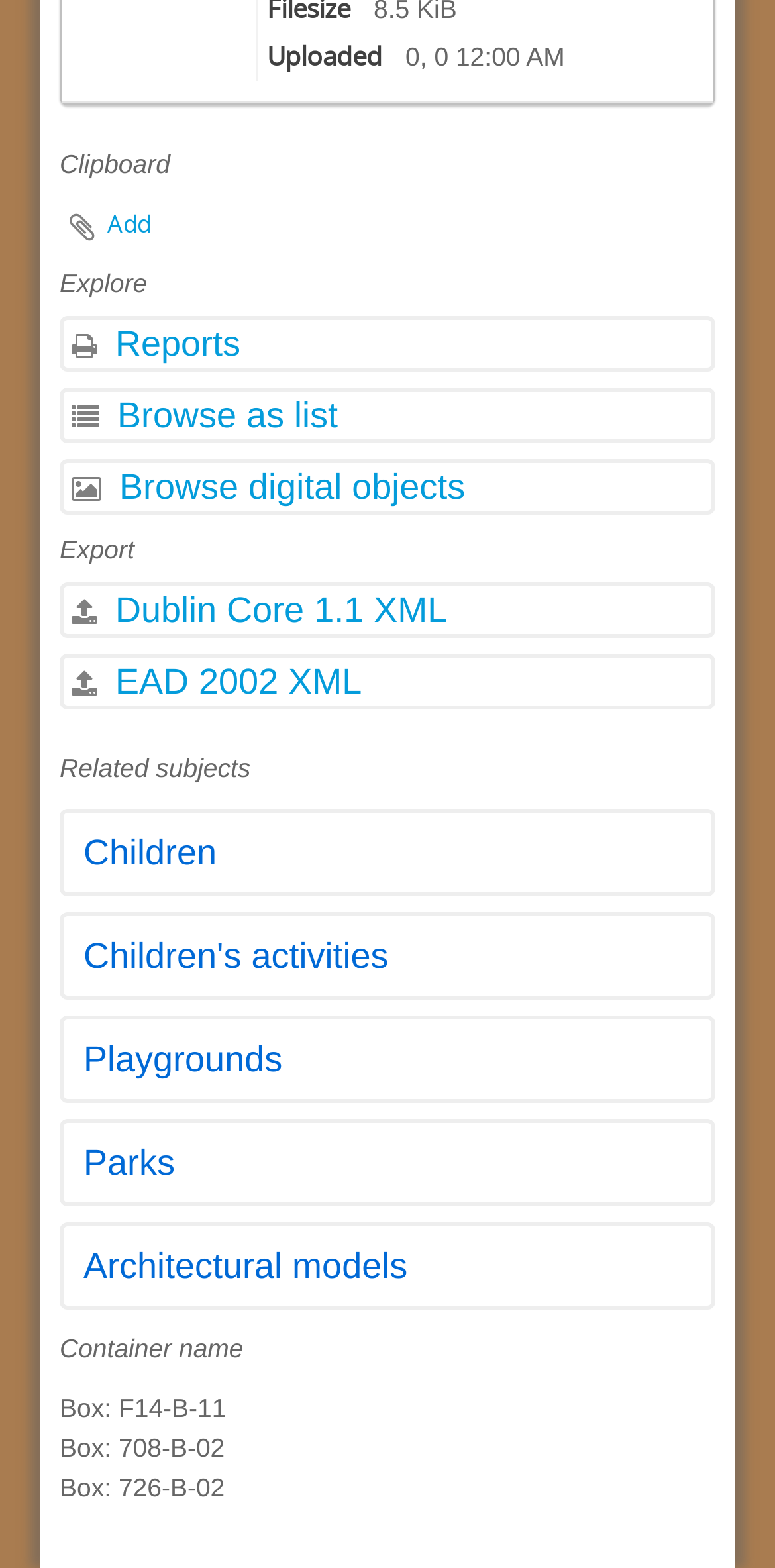What is the main category of the content?
Please provide a single word or phrase as your answer based on the image.

Architectural models